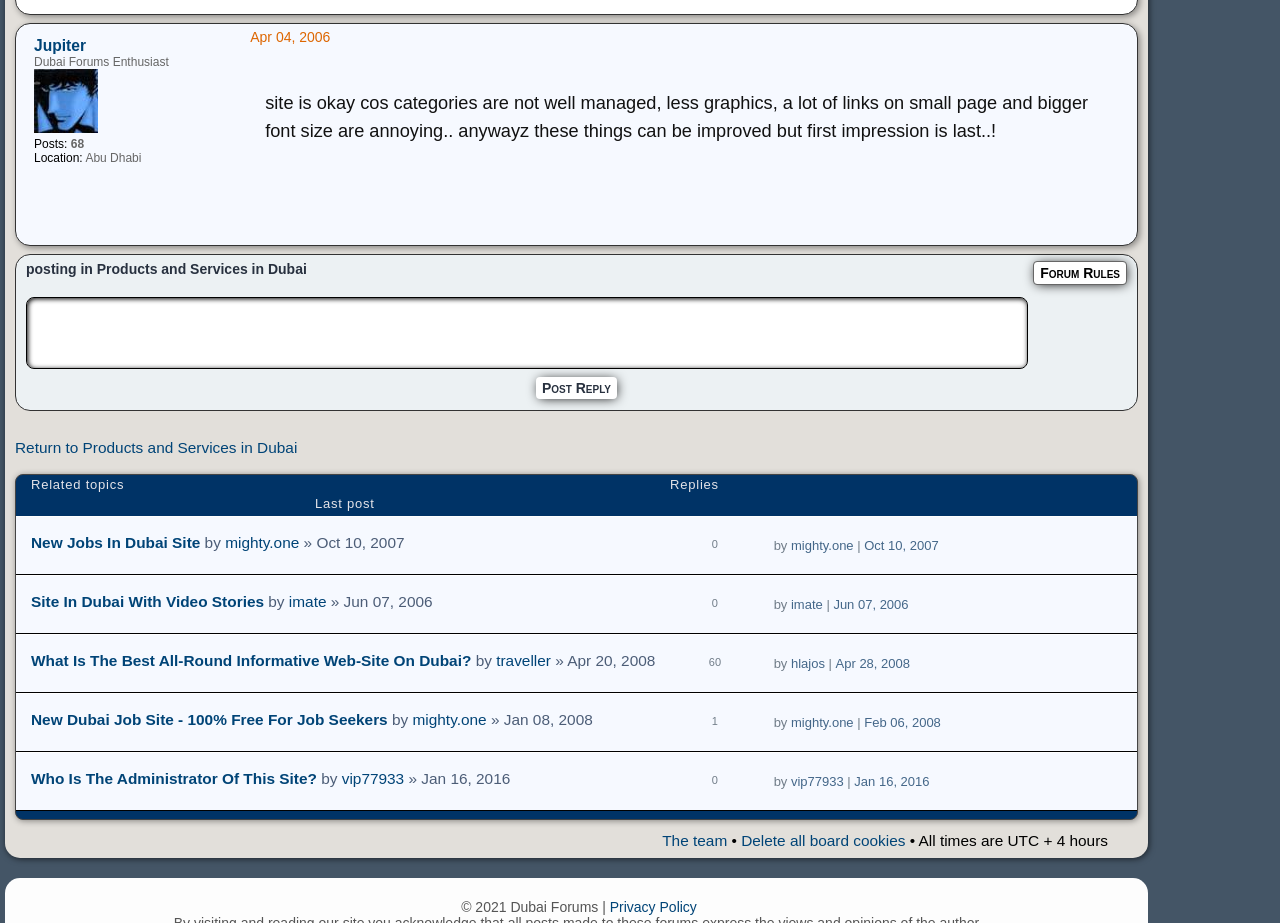Can you find the bounding box coordinates for the UI element given this description: "Oct 10, 2007"? Provide the coordinates as four float numbers between 0 and 1: [left, top, right, bottom].

[0.675, 0.582, 0.733, 0.599]